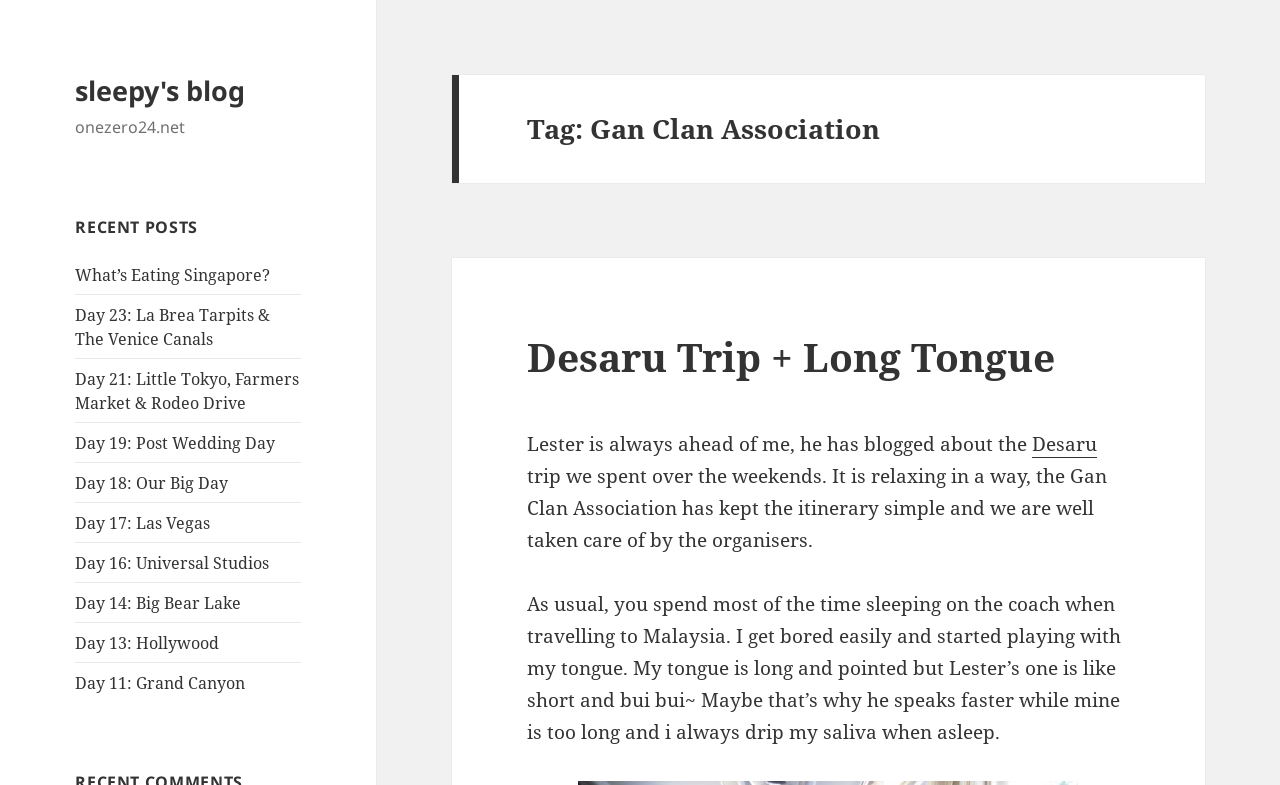Please identify the bounding box coordinates of the clickable area that will allow you to execute the instruction: "read about 'Day 23: La Brea Tarpits & The Venice Canals'".

[0.059, 0.387, 0.211, 0.445]